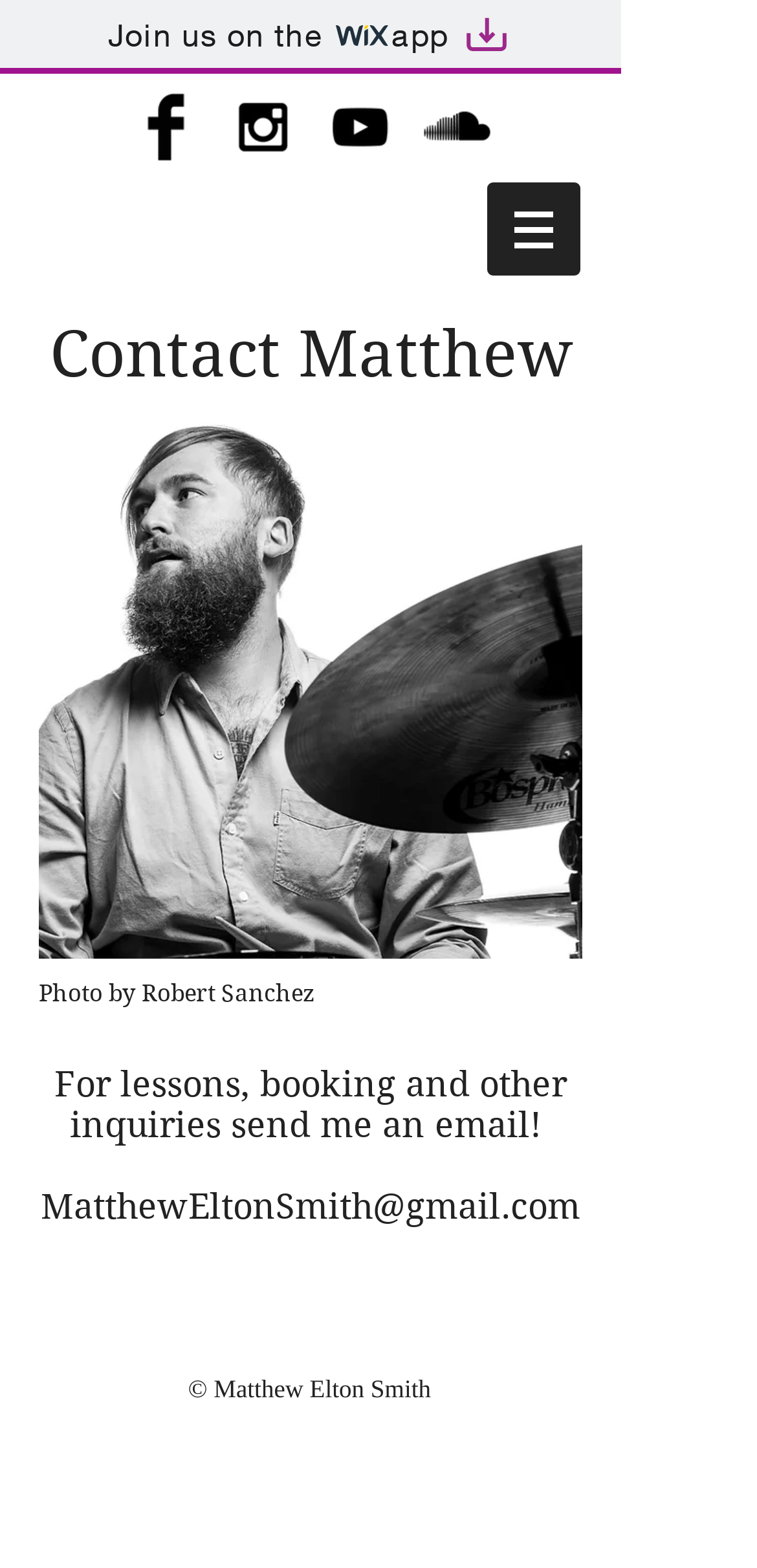Identify the bounding box coordinates for the UI element described as: "MatthewEltonSmith@gmail.com". The coordinates should be provided as four floats between 0 and 1: [left, top, right, bottom].

[0.054, 0.756, 0.767, 0.782]